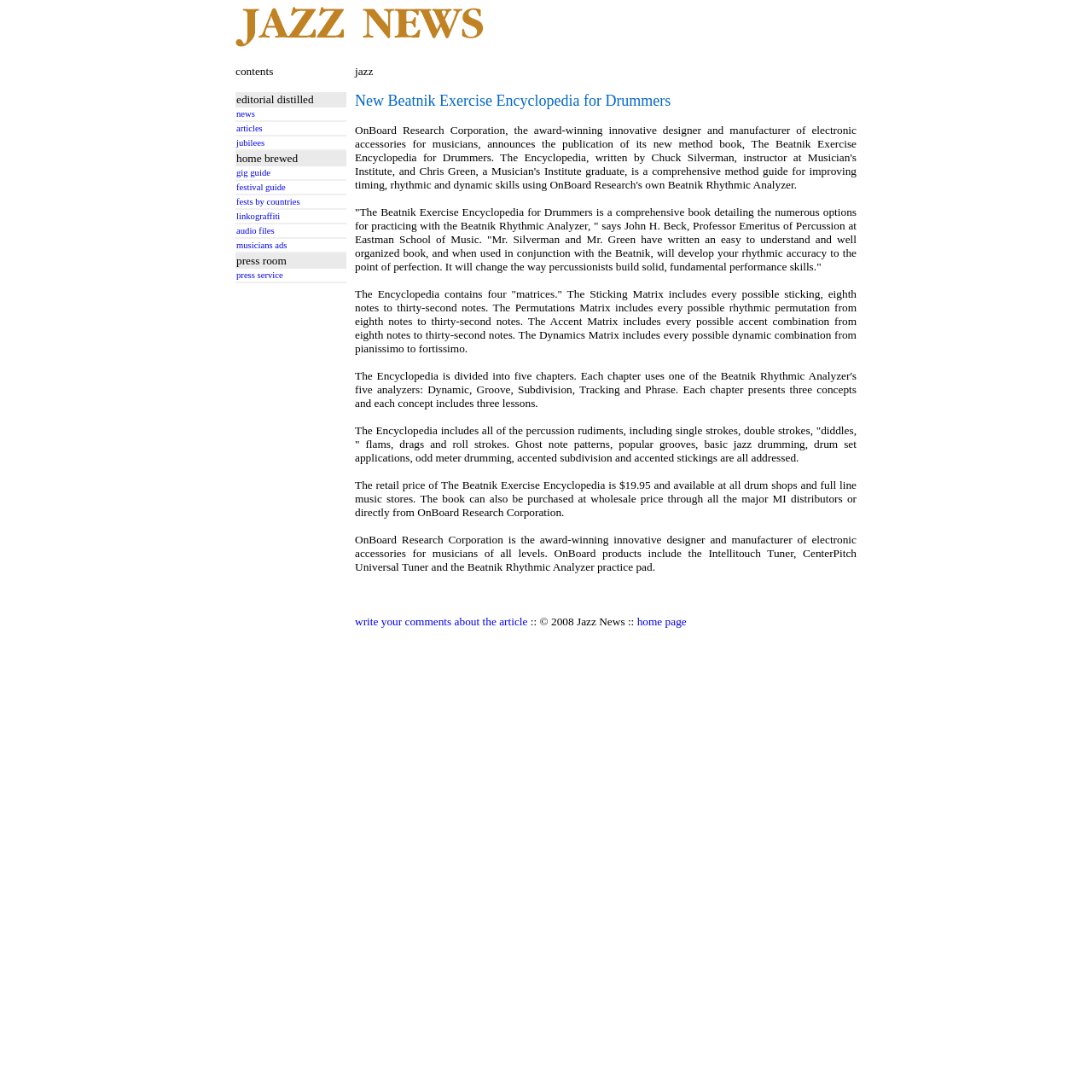Identify the bounding box coordinates of the section that should be clicked to achieve the task described: "click news".

[0.216, 0.1, 0.316, 0.109]